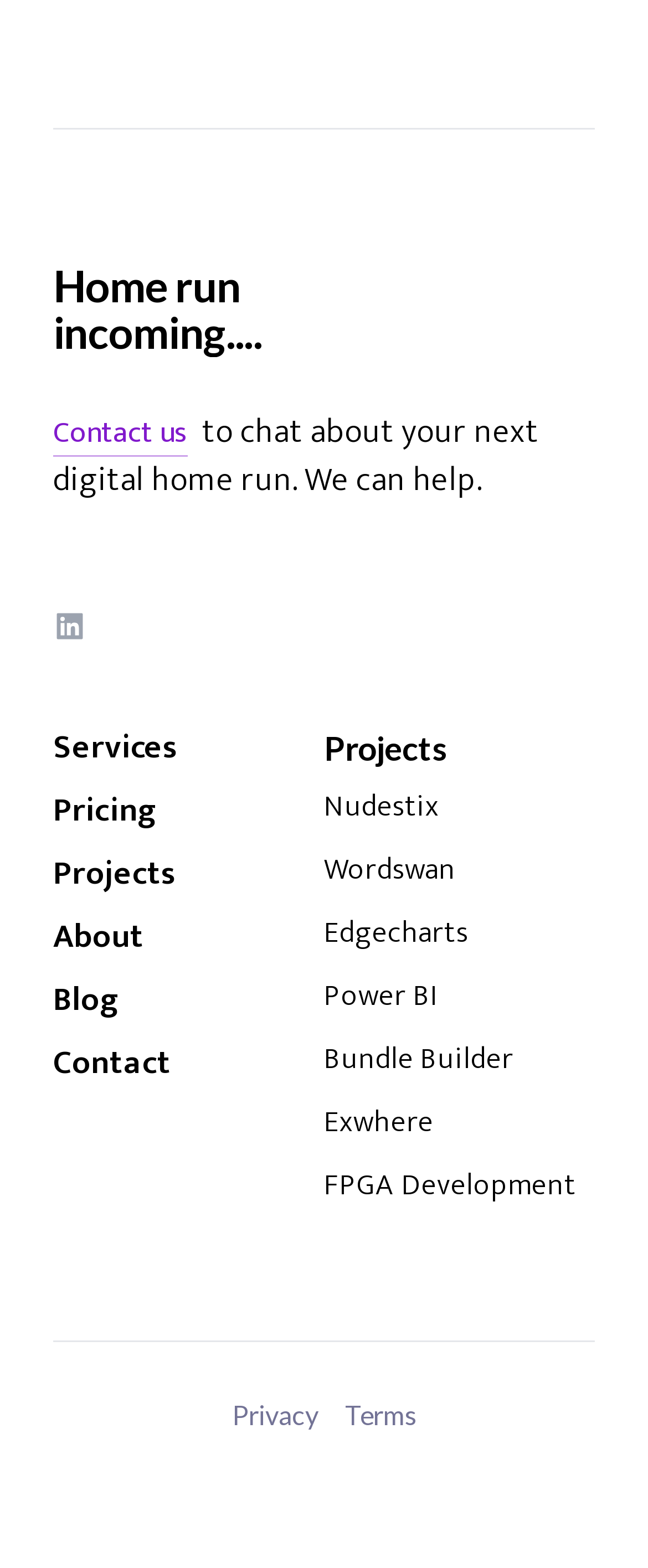Determine the bounding box coordinates for the area that should be clicked to carry out the following instruction: "Read About".

[0.082, 0.579, 0.222, 0.615]